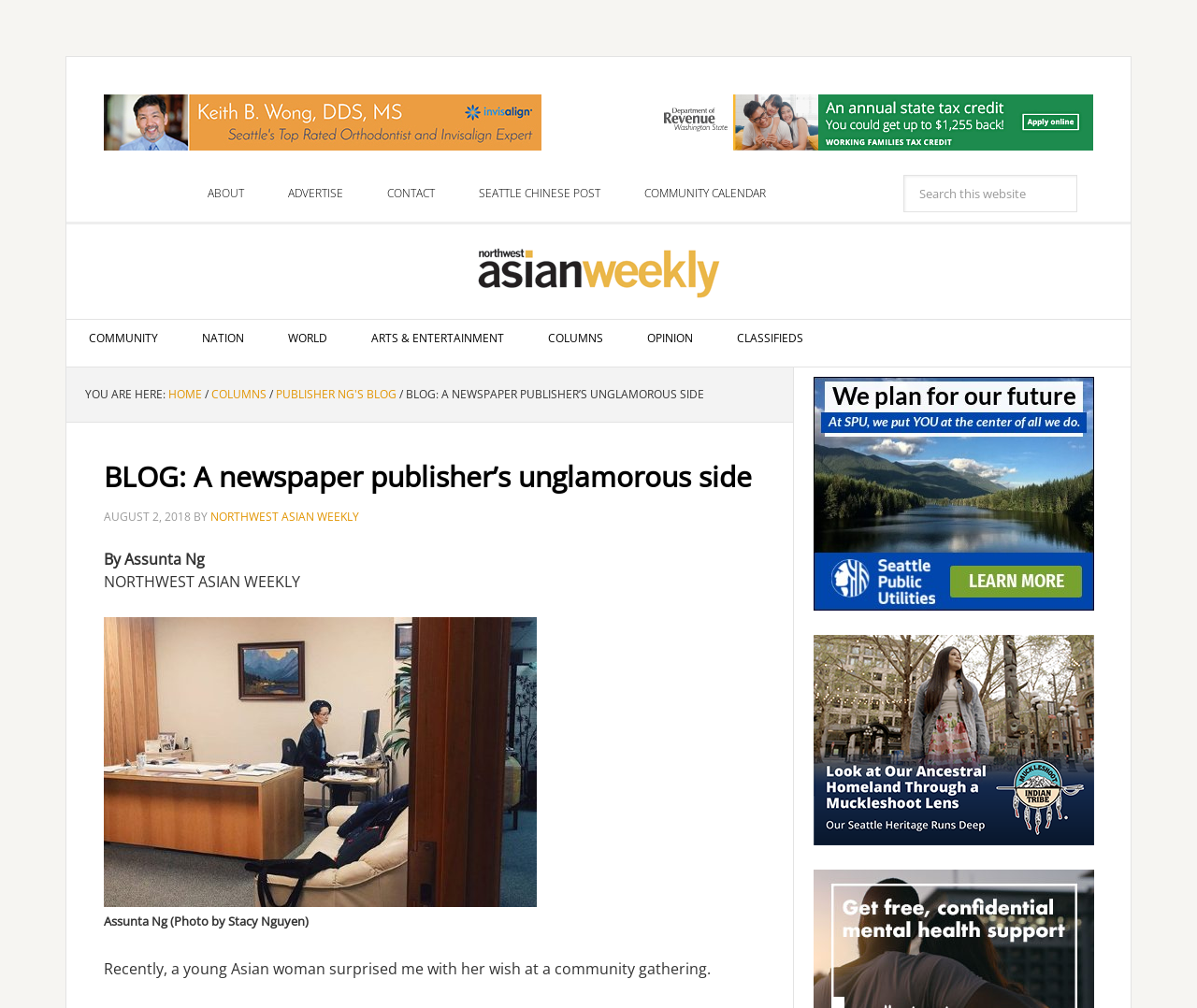Please specify the bounding box coordinates for the clickable region that will help you carry out the instruction: "Visit NORTHWEST ASIAN WEEKLY".

[0.176, 0.505, 0.3, 0.52]